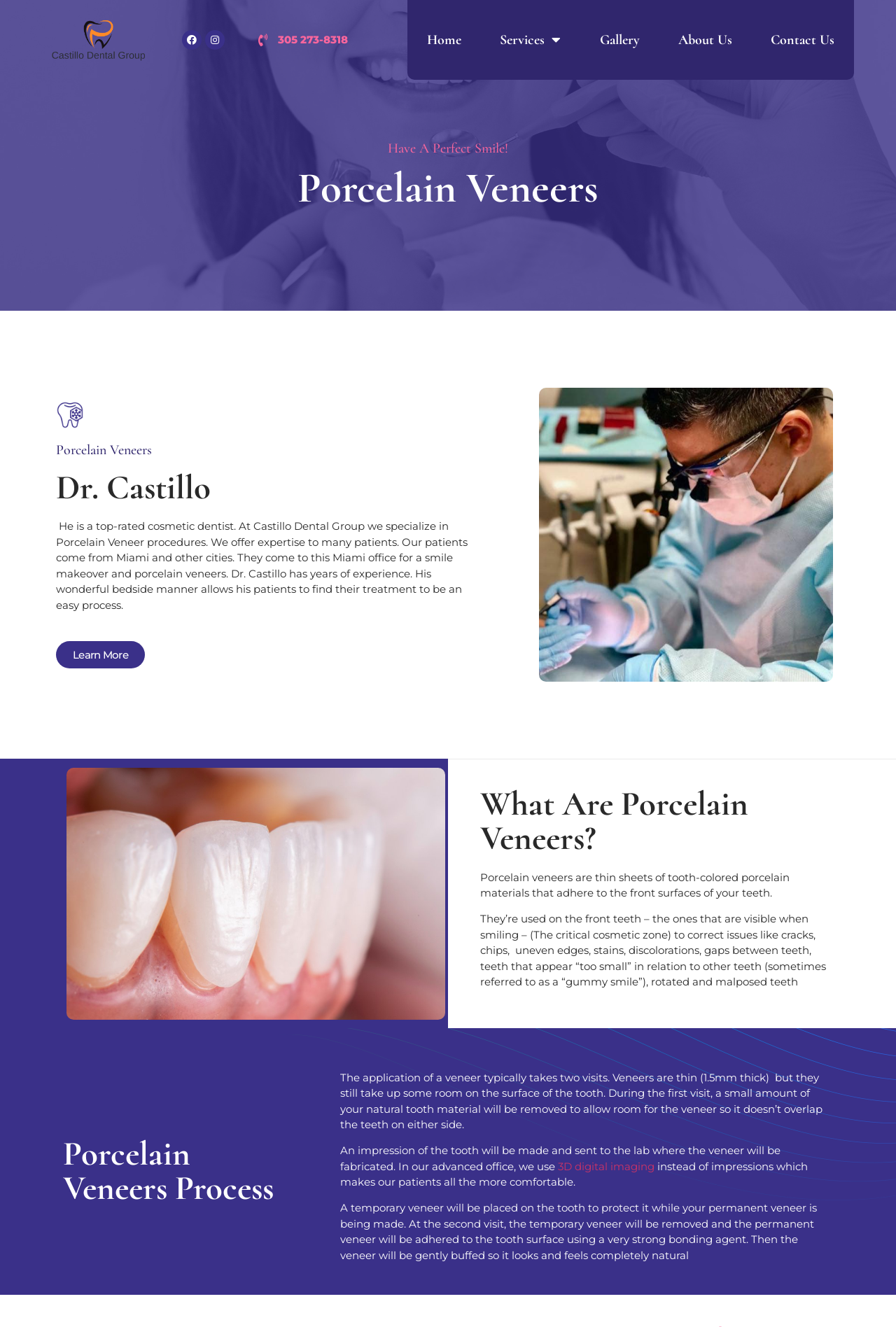Can you pinpoint the bounding box coordinates for the clickable element required for this instruction: "Click the 3D digital imaging link"? The coordinates should be four float numbers between 0 and 1, i.e., [left, top, right, bottom].

[0.623, 0.874, 0.73, 0.884]